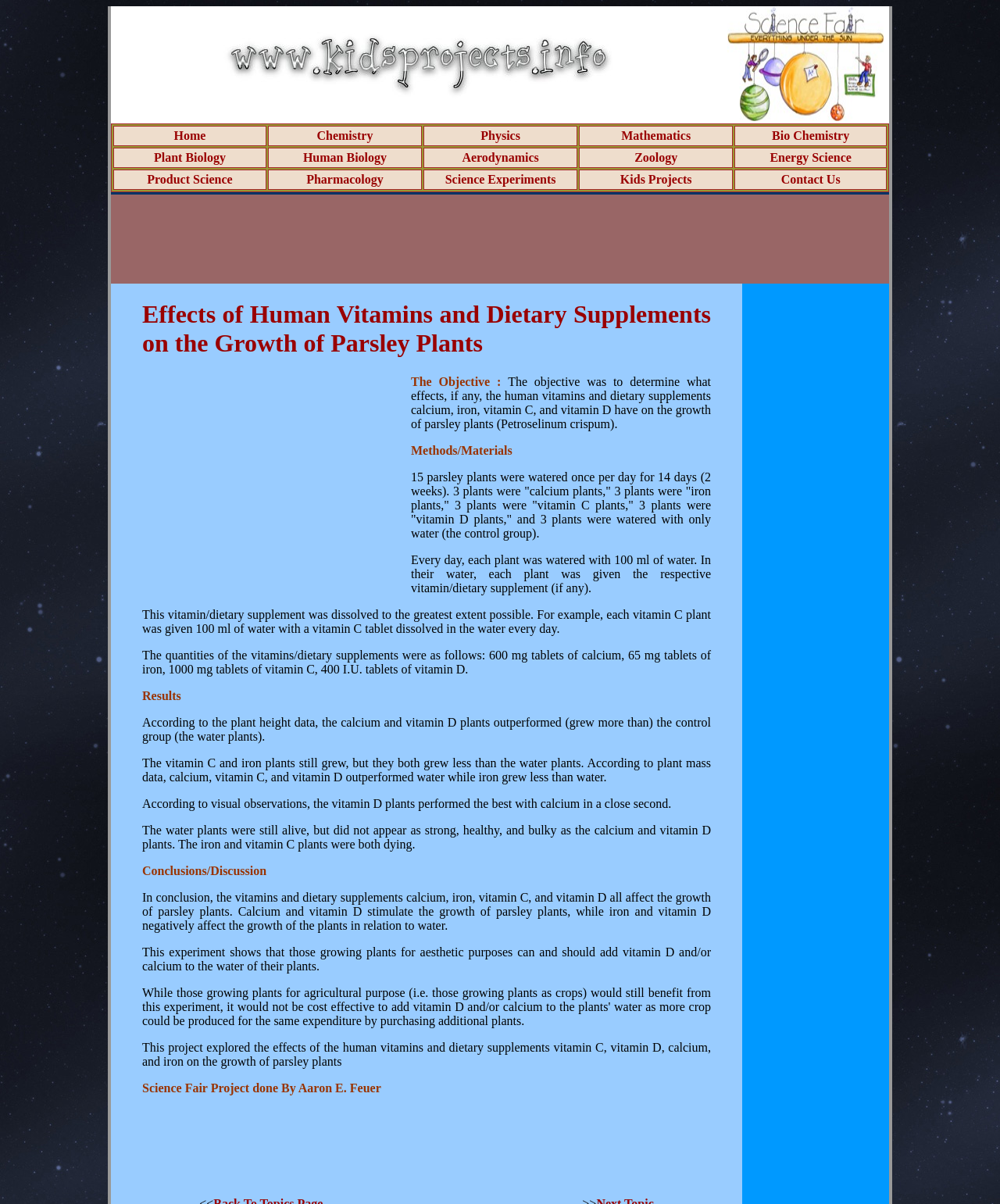Based on the image, provide a detailed and complete answer to the question: 
What is the objective of the experiment?

The objective of the experiment is to determine what effects, if any, the human vitamins and dietary supplements calcium, iron, vitamin C, and vitamin D have on the growth of parsley plants (Petroselinum crispum). This is stated in the introduction of the experiment.